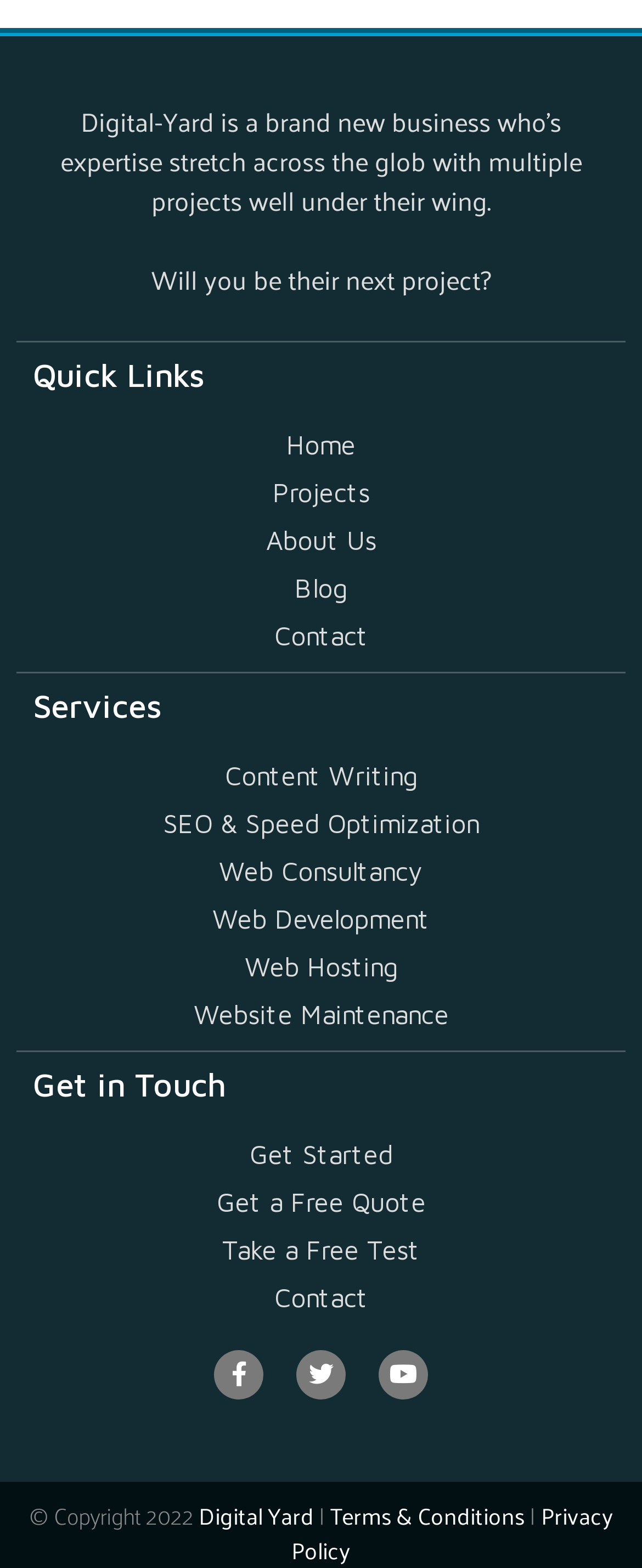Kindly respond to the following question with a single word or a brief phrase: 
What is the last link in the 'Quick Links' section?

Contact